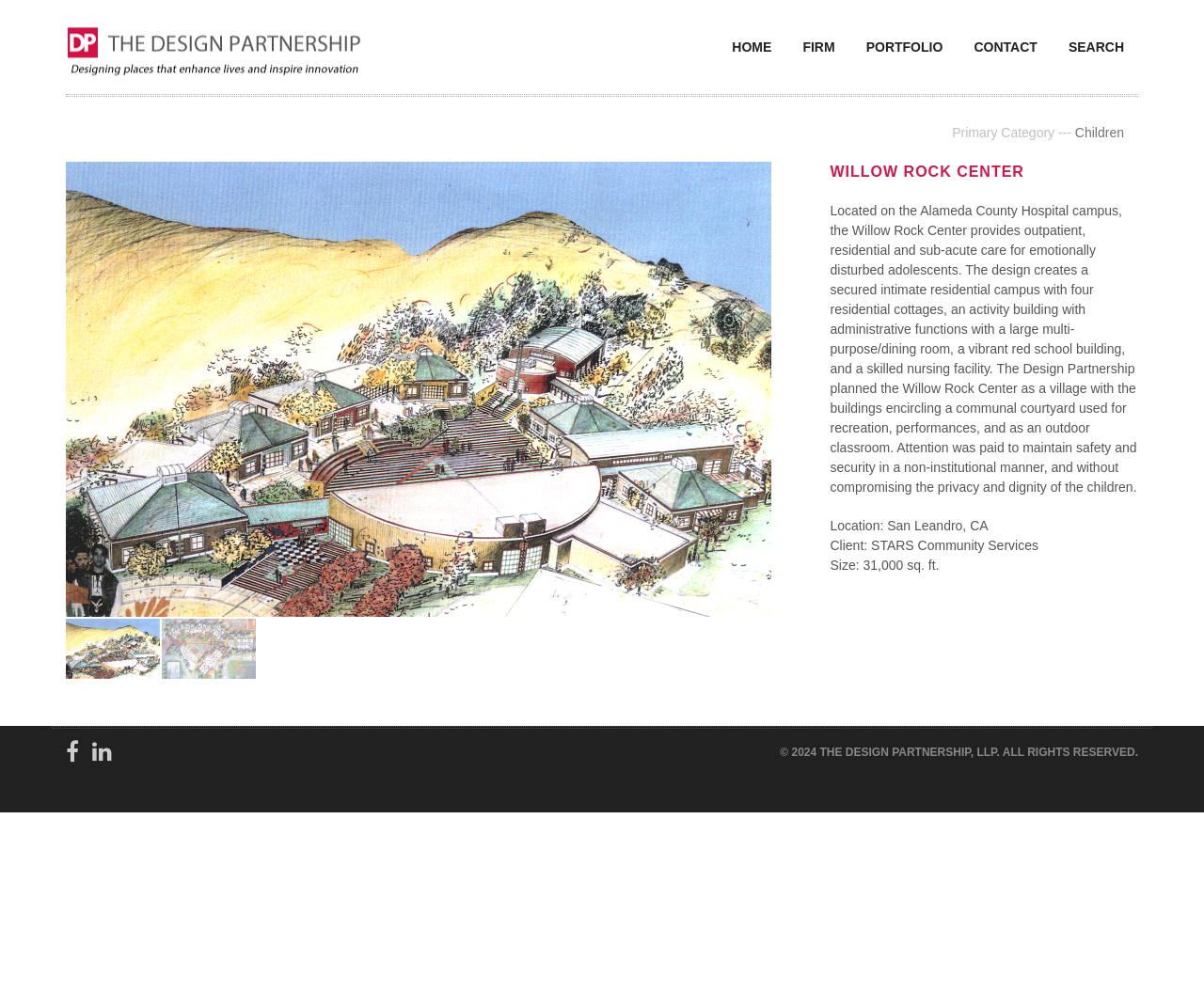How many residential cottages are there in the Willow Rock Center?
Give a detailed explanation using the information visible in the image.

I found this information by reading the description of the Willow Rock Center, which mentions that the design creates a 'secured intimate residential campus with four residential cottages'.